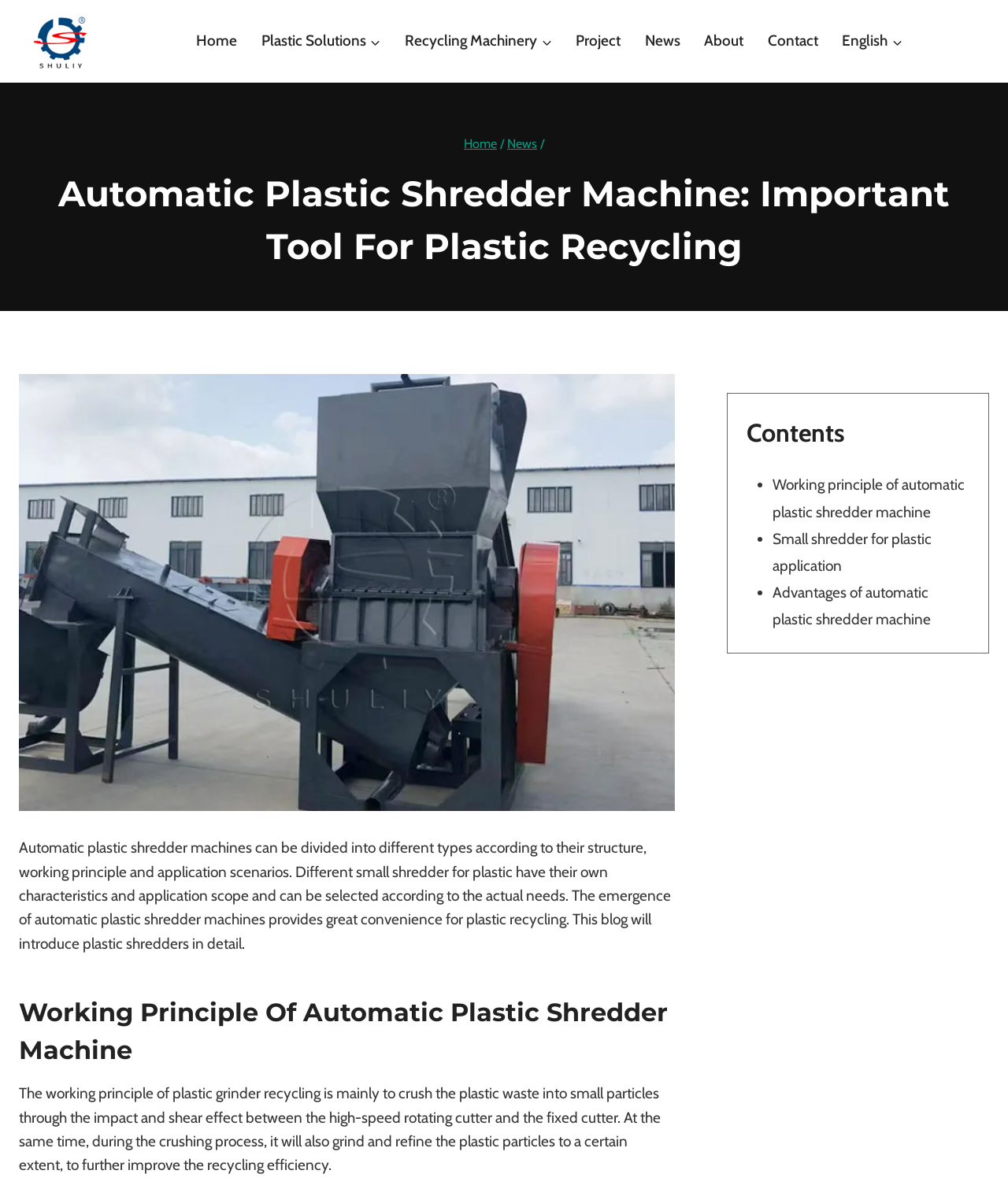Please reply with a single word or brief phrase to the question: 
What is the working principle of plastic grinder recycling?

Crushing plastic waste into small particles